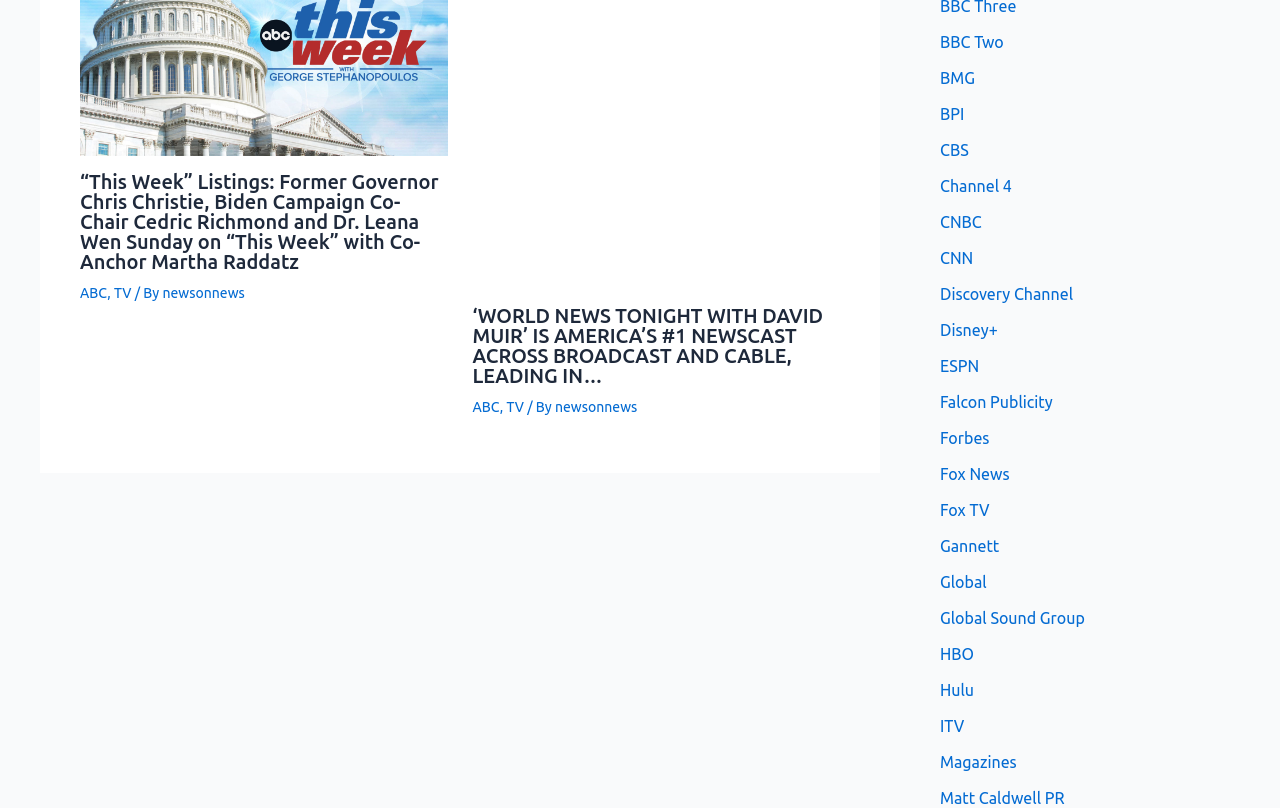Please specify the bounding box coordinates of the element that should be clicked to execute the given instruction: 'Visit Hulu'. Ensure the coordinates are four float numbers between 0 and 1, expressed as [left, top, right, bottom].

[0.734, 0.843, 0.761, 0.865]